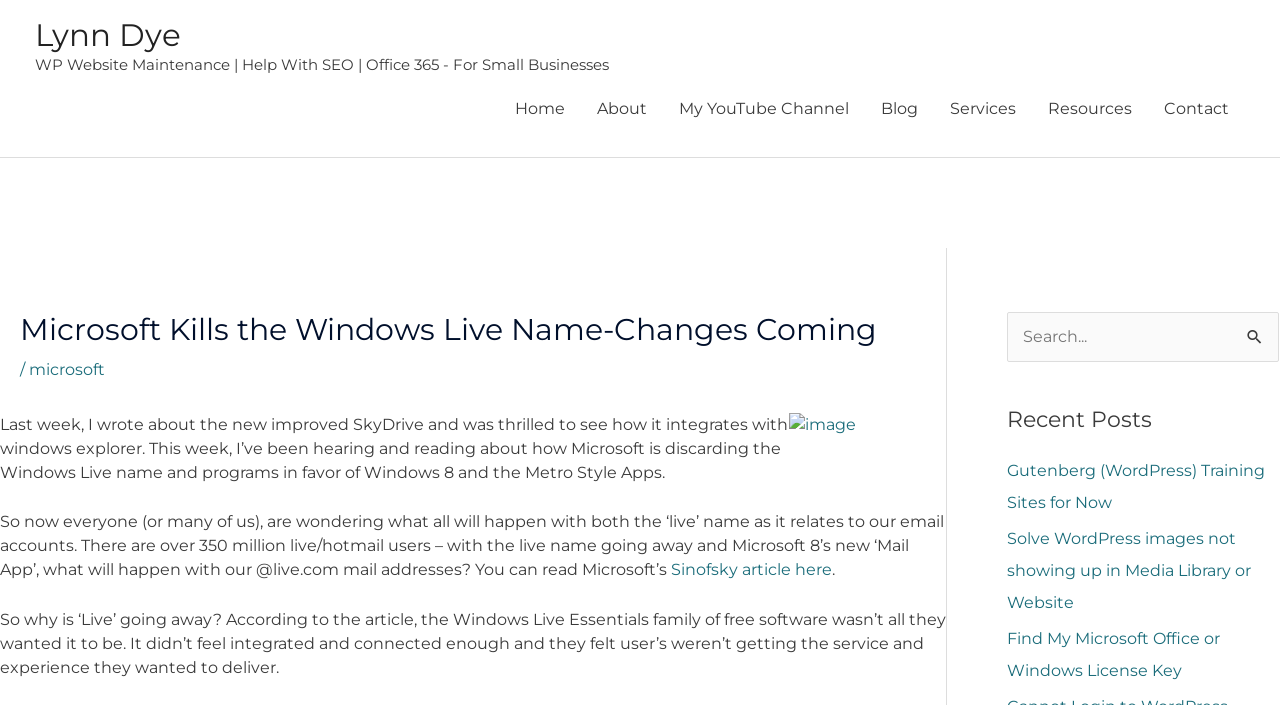Can you specify the bounding box coordinates for the region that should be clicked to fulfill this instruction: "Search for something".

[0.787, 0.442, 0.999, 0.513]